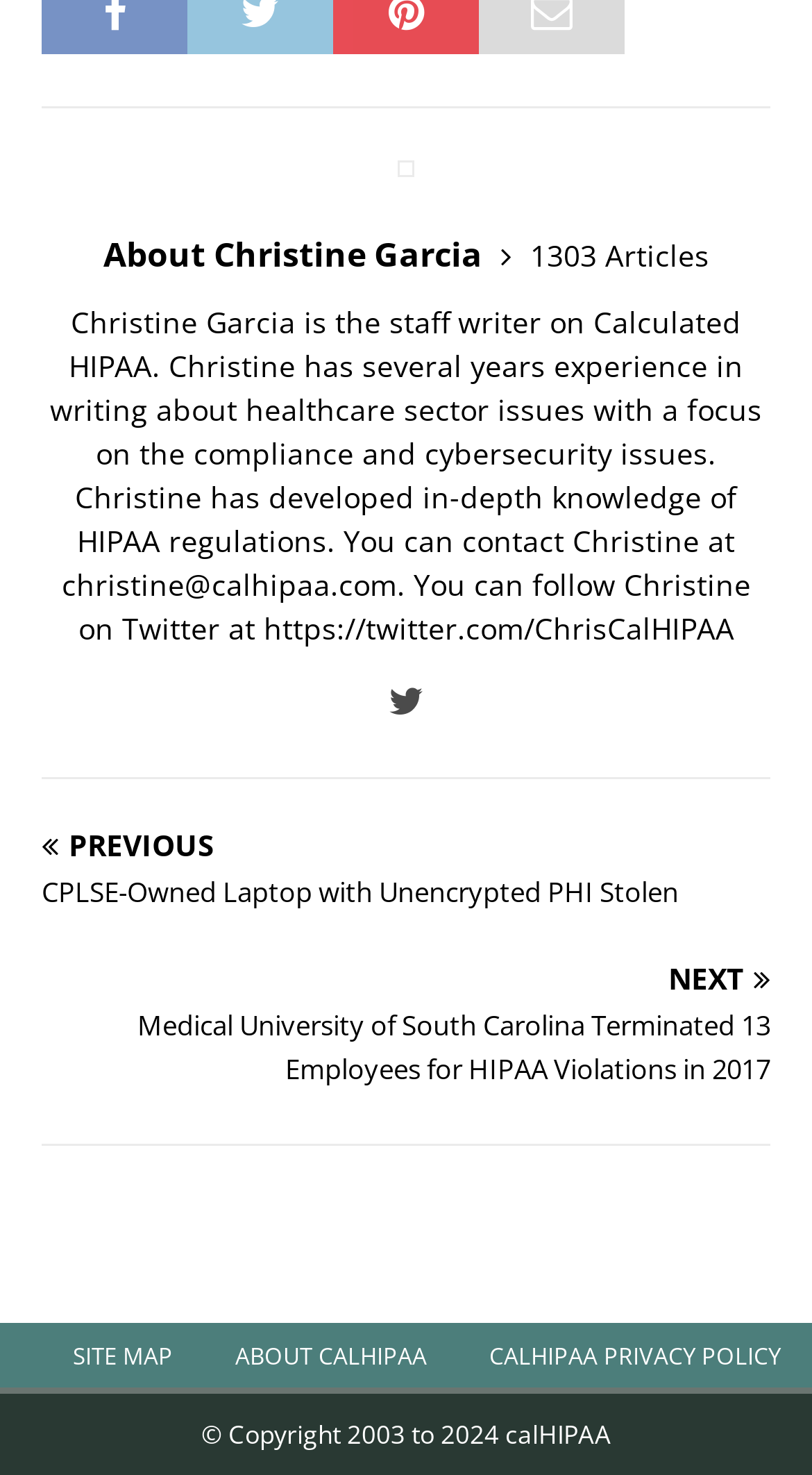Who is the staff writer on Calculated HIPAA?
Please answer the question as detailed as possible.

Based on the webpage, I found a StaticText element with the text 'About Christine Garcia' and another StaticText element with the text 'Christine Garcia is the staff writer on Calculated HIPAA.' Therefore, I can conclude that Christine Garcia is the staff writer on Calculated HIPAA.